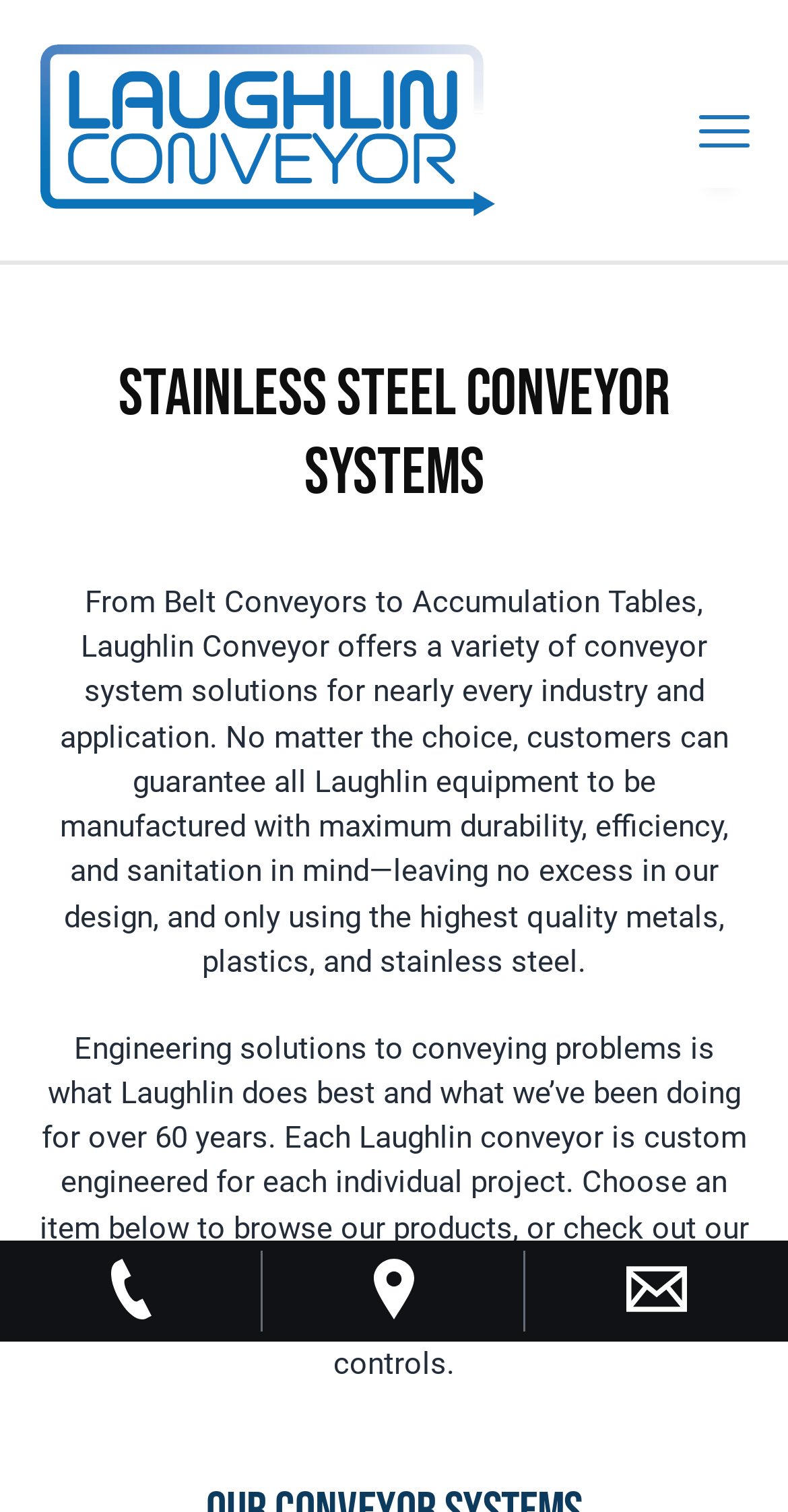Describe in detail what you see on the webpage.

The webpage is about Conveyor Systems, specifically showcasing Laughlin Conveyor's products and services. At the top left, there is a logo of Laughlin Conveyor, accompanied by a link to the company's homepage. Next to the logo, there is a menu button that, when expanded, reveals a list of stainless steel conveyor system options.

Below the logo and menu, there is a heading that reads "STAINLESS STEEL CONVEYOR SYSTEMS". This is followed by a paragraph of text that describes Laughlin Conveyor's products and their focus on durability, efficiency, and sanitation. The text also mentions the company's custom engineering approach for each individual project.

Further down, there is another paragraph of text that highlights Laughlin Conveyor's expertise in engineering solutions for conveying problems, with a mention of their 60-year history. This text also invites users to browse their products or explore their service offerings, including installation, platforms, and electrical panels.

At the bottom of the page, there are three links, each accompanied by an image. These links are arranged horizontally, taking up the full width of the page. The images appear to be related to the conveyor systems, but their specific content is not described.